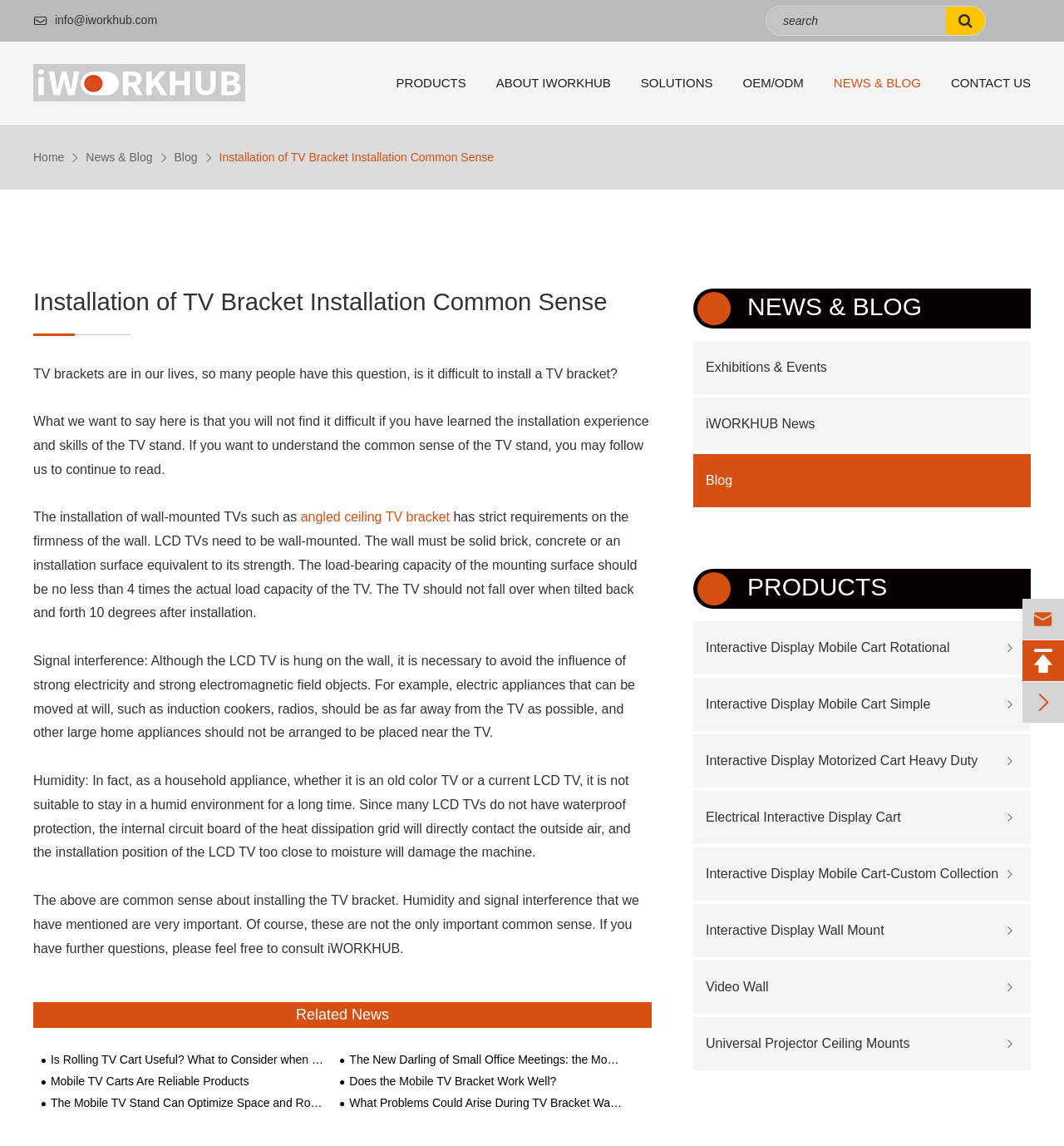What should be avoided near the TV to prevent signal interference?
Please respond to the question with a detailed and thorough explanation.

The webpage mentions that strong electricity and strong electromagnetic field objects, such as induction cookers and radios, should be kept away from the TV to prevent signal interference.